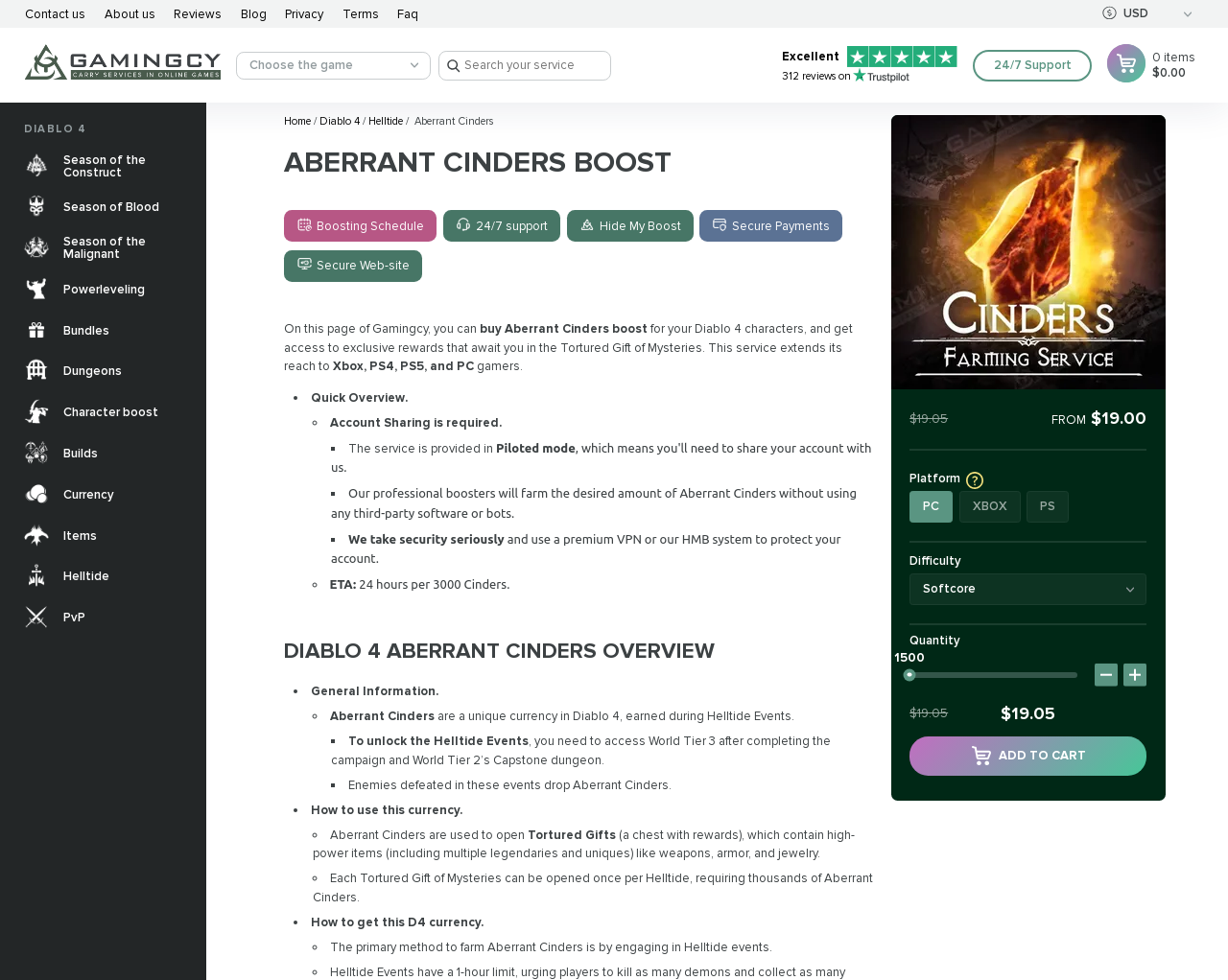Find the bounding box of the UI element described as: "Season of the Malignant". The bounding box coordinates should be given as four float values between 0 and 1, i.e., [left, top, right, bottom].

[0.0, 0.233, 0.168, 0.275]